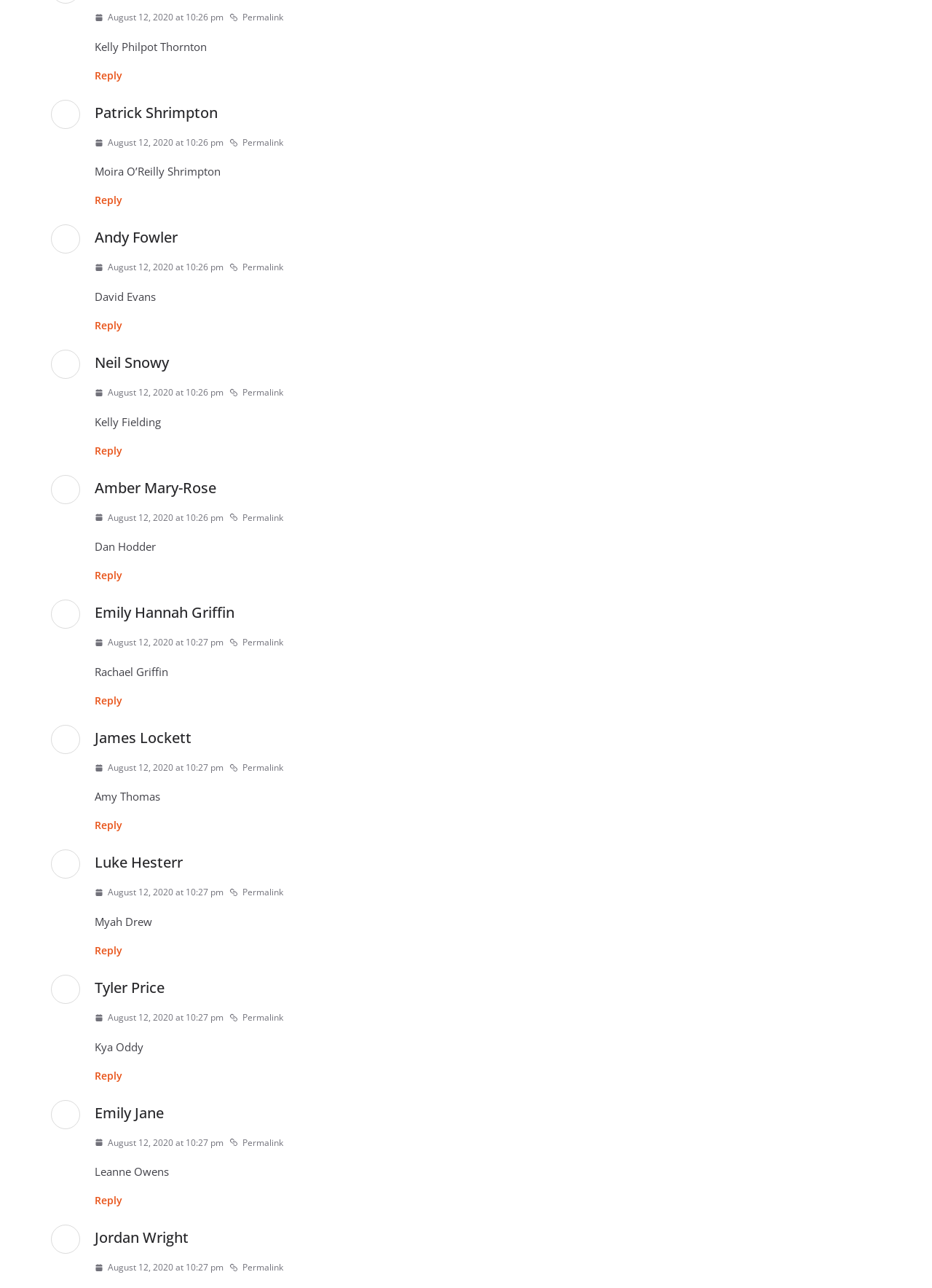What is the name of the person who commented at 10:27 pm?
Look at the webpage screenshot and answer the question with a detailed explanation.

I looked at the StaticText elements with the content 'August 12, 2020 at 10:27 pm' and found the corresponding link element with the content 'Emily Hannah Griffin' which is the name of the person who commented at that time.